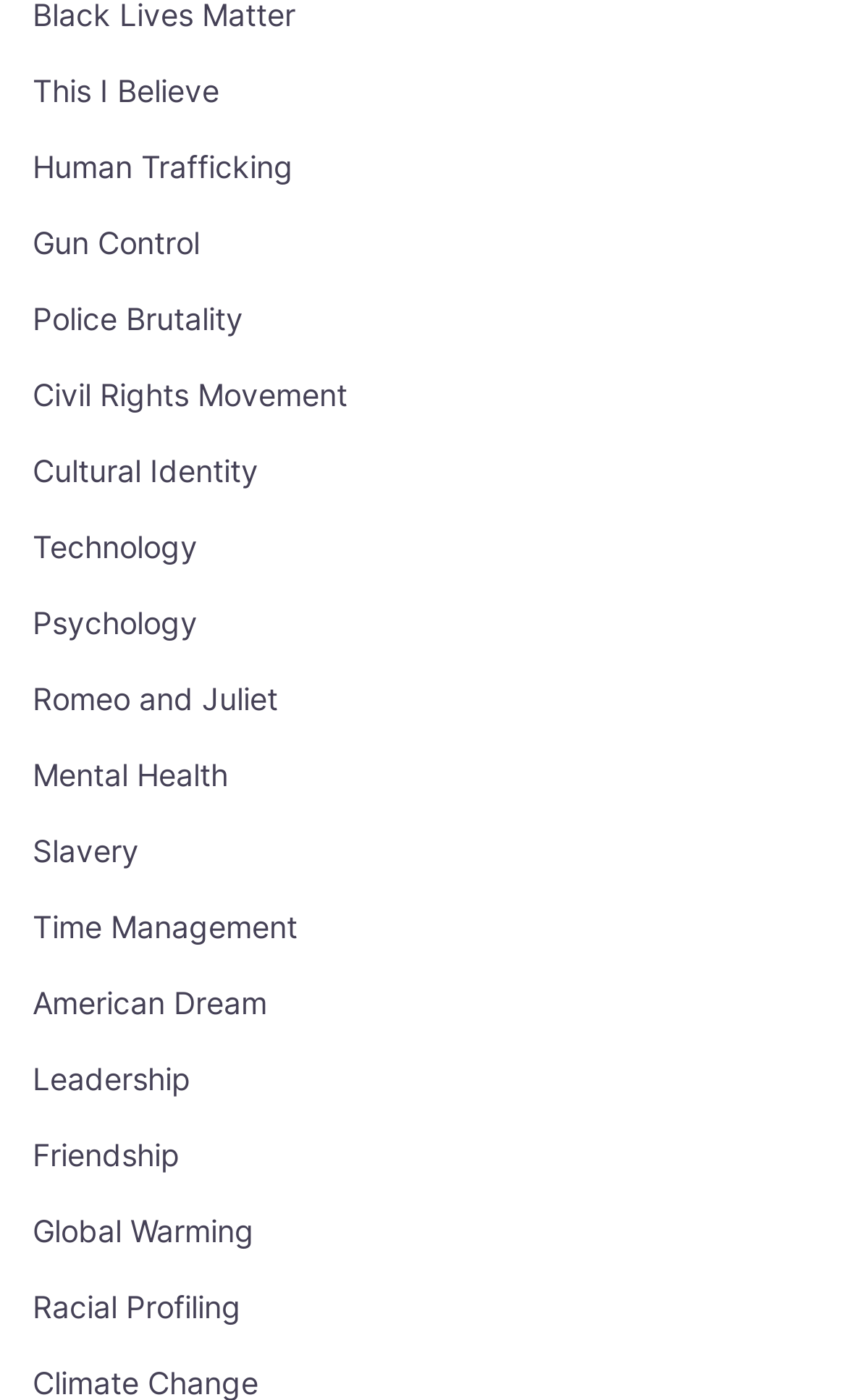Can you find the bounding box coordinates for the element to click on to achieve the instruction: "click on This I Believe"?

[0.038, 0.051, 0.259, 0.078]